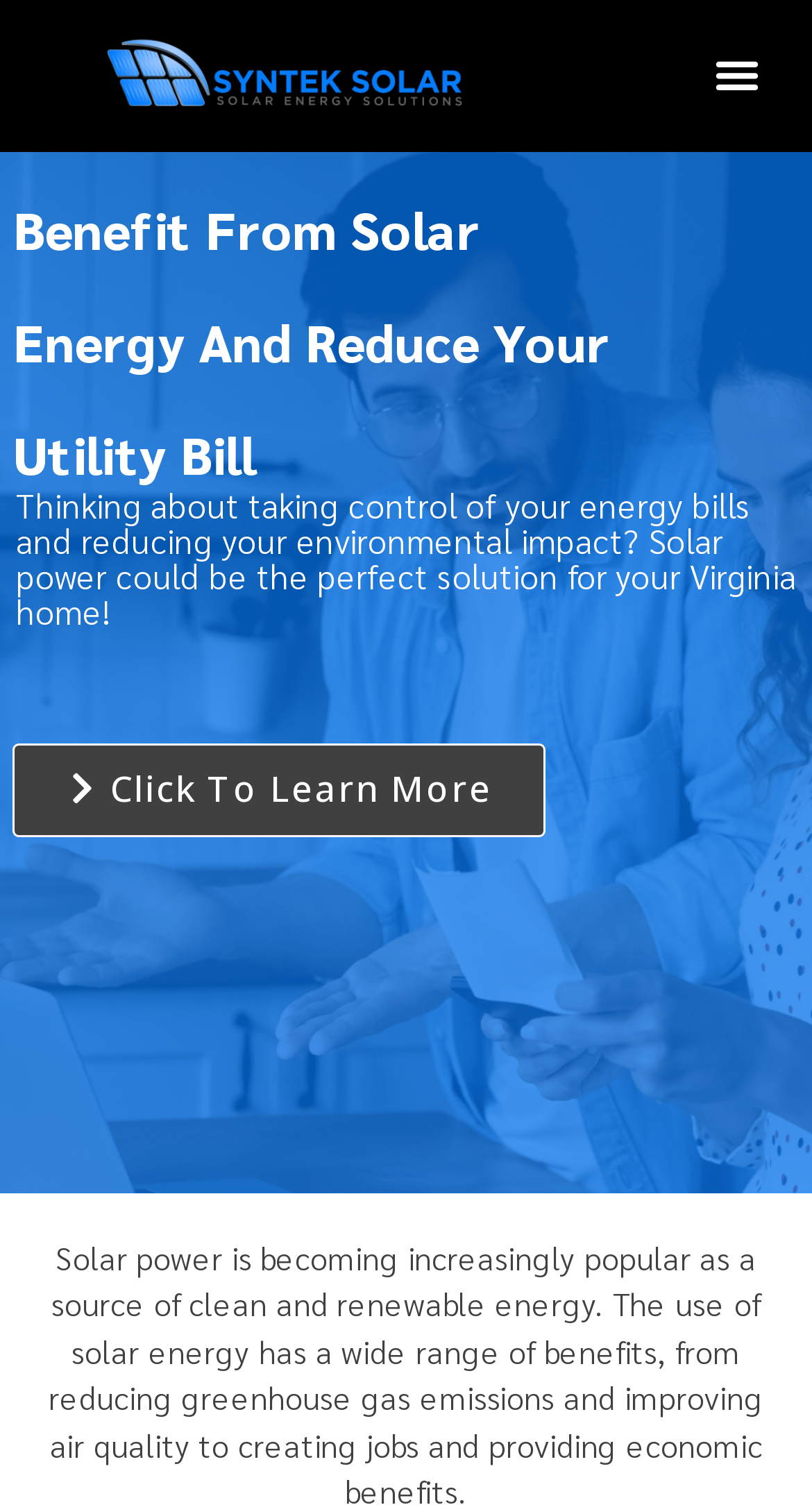Please determine the bounding box of the UI element that matches this description: Click To Learn More. The coordinates should be given as (top-left x, top-left y, bottom-right x, bottom-right y), with all values between 0 and 1.

[0.015, 0.494, 0.671, 0.557]